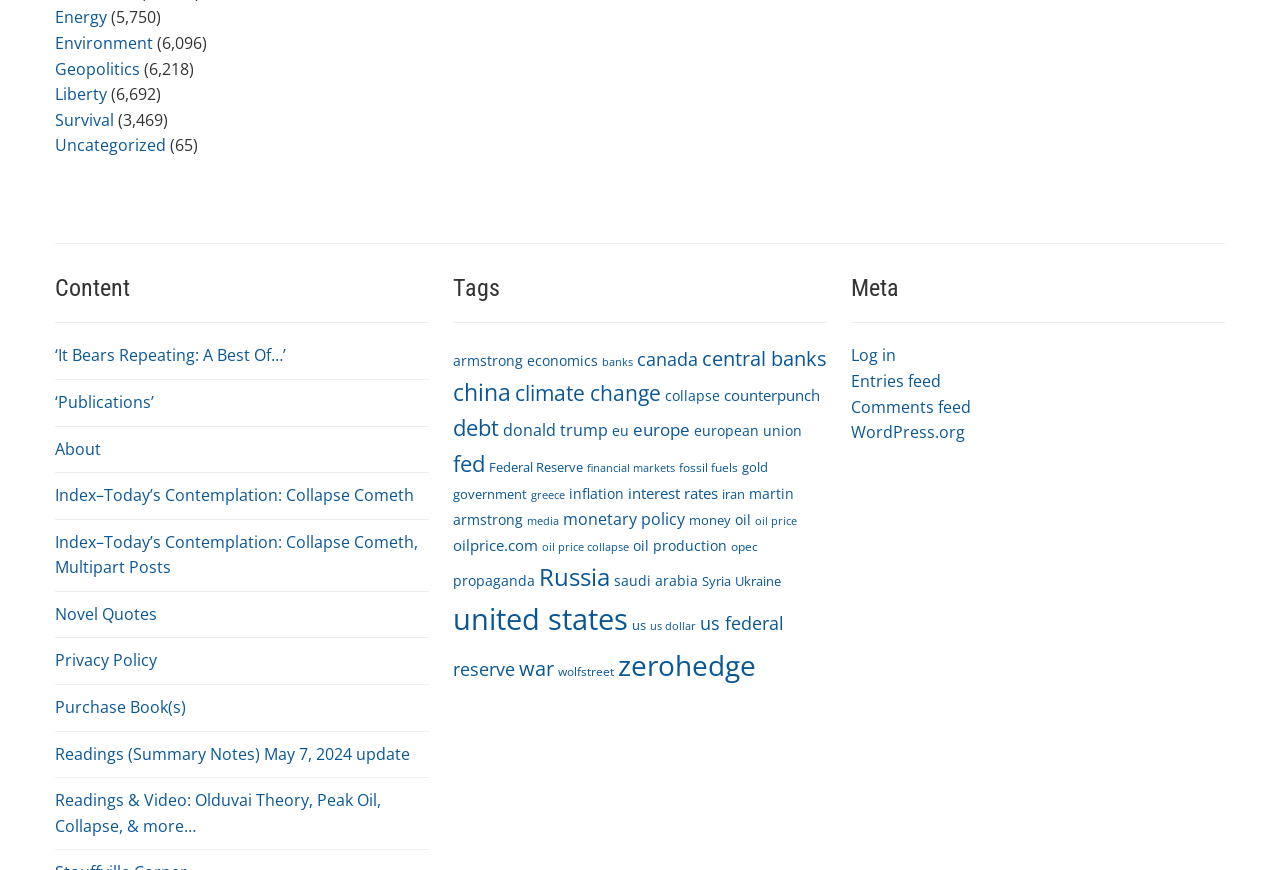Using the element description: "government", determine the bounding box coordinates for the specified UI element. The coordinates should be four float numbers between 0 and 1, [left, top, right, bottom].

[0.354, 0.558, 0.412, 0.578]